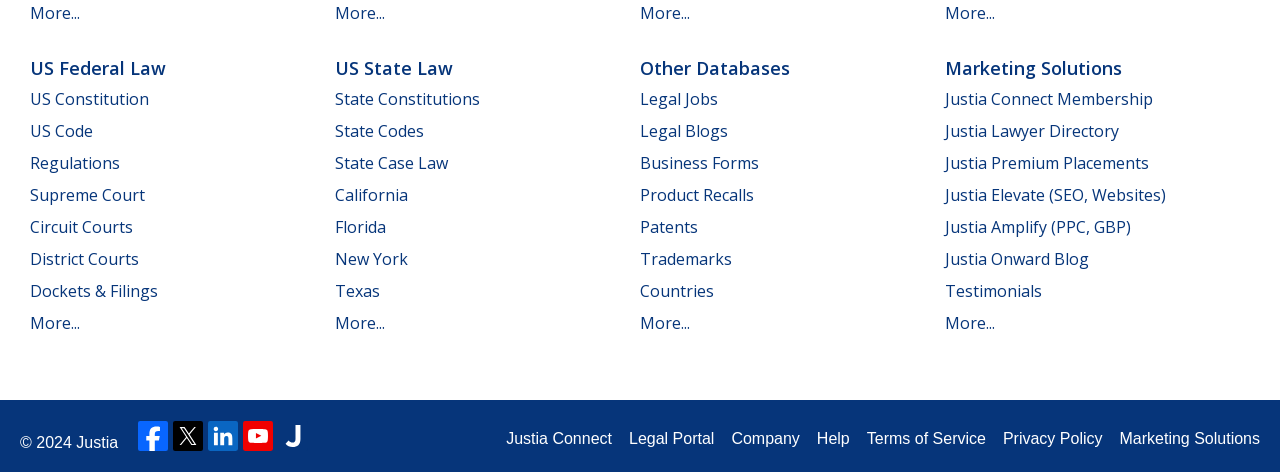Identify and provide the bounding box coordinates of the UI element described: "US Constitution". The coordinates should be formatted as [left, top, right, bottom], with each number being a float between 0 and 1.

[0.023, 0.187, 0.116, 0.233]